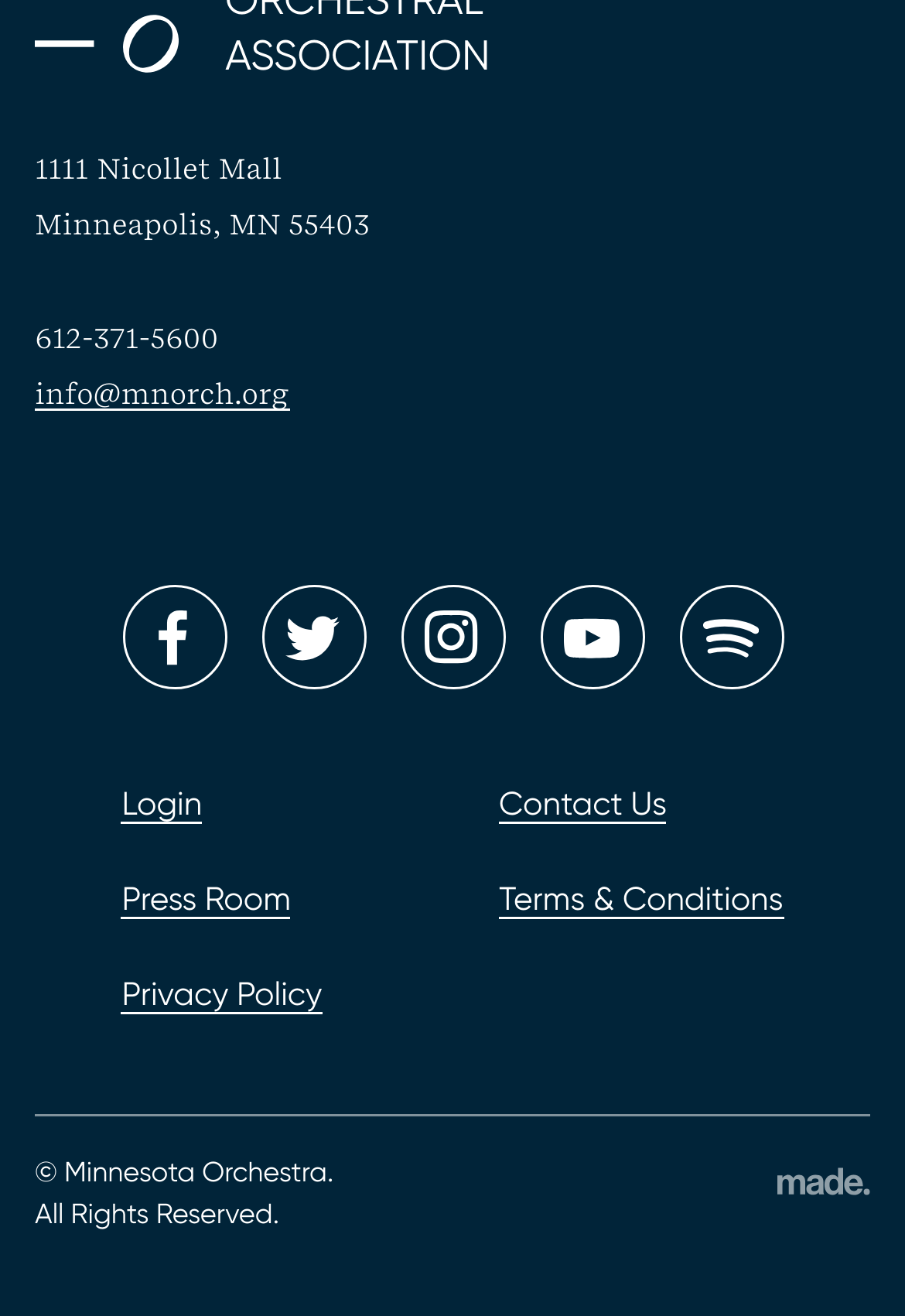Identify the bounding box coordinates for the element that needs to be clicked to fulfill this instruction: "View contact information". Provide the coordinates in the format of four float numbers between 0 and 1: [left, top, right, bottom].

[0.038, 0.117, 0.312, 0.141]